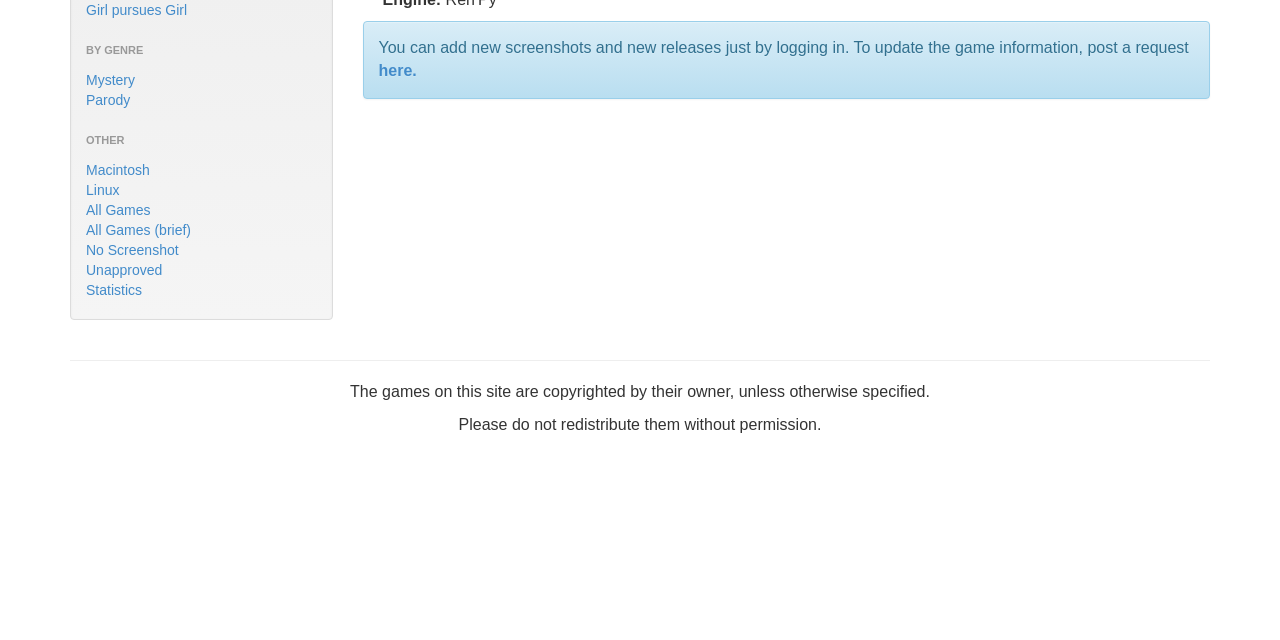Determine the bounding box coordinates for the UI element with the following description: "Linux". The coordinates should be four float numbers between 0 and 1, represented as [left, top, right, bottom].

[0.067, 0.284, 0.093, 0.309]